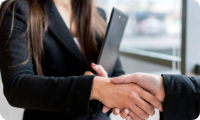Generate a complete and detailed caption for the image.

The image depicts a professional handshake between two individuals, symbolizing a successful business agreement or partnership. One person, dressed in a formal black suit, holds a tablet or portfolio in one hand, while extending the other for a handshake. The setting suggests a corporate environment, with soft natural light highlighting the interaction, underscoring the importance of networking and collaboration in professional settings. This gesture conveys mutual respect, trust, and the beginning of a potentially fruitful partnership or negotiation.